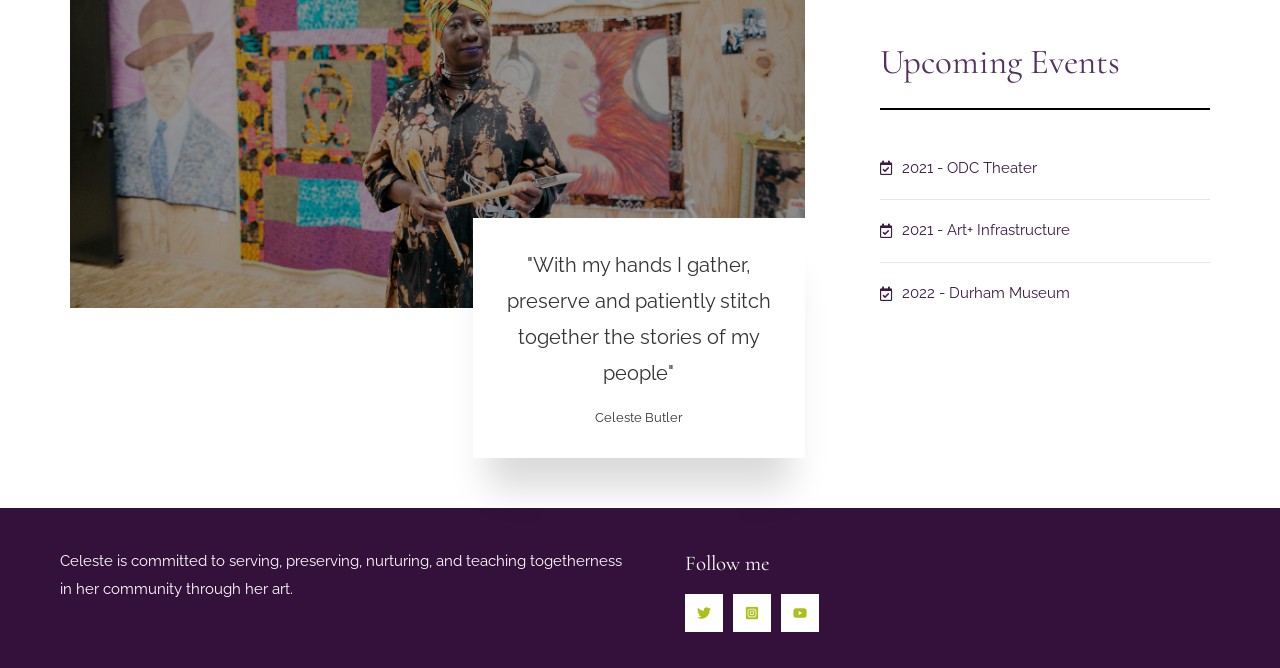What is the name of the person quoted?
Based on the screenshot, provide a one-word or short-phrase response.

Celeste Butler